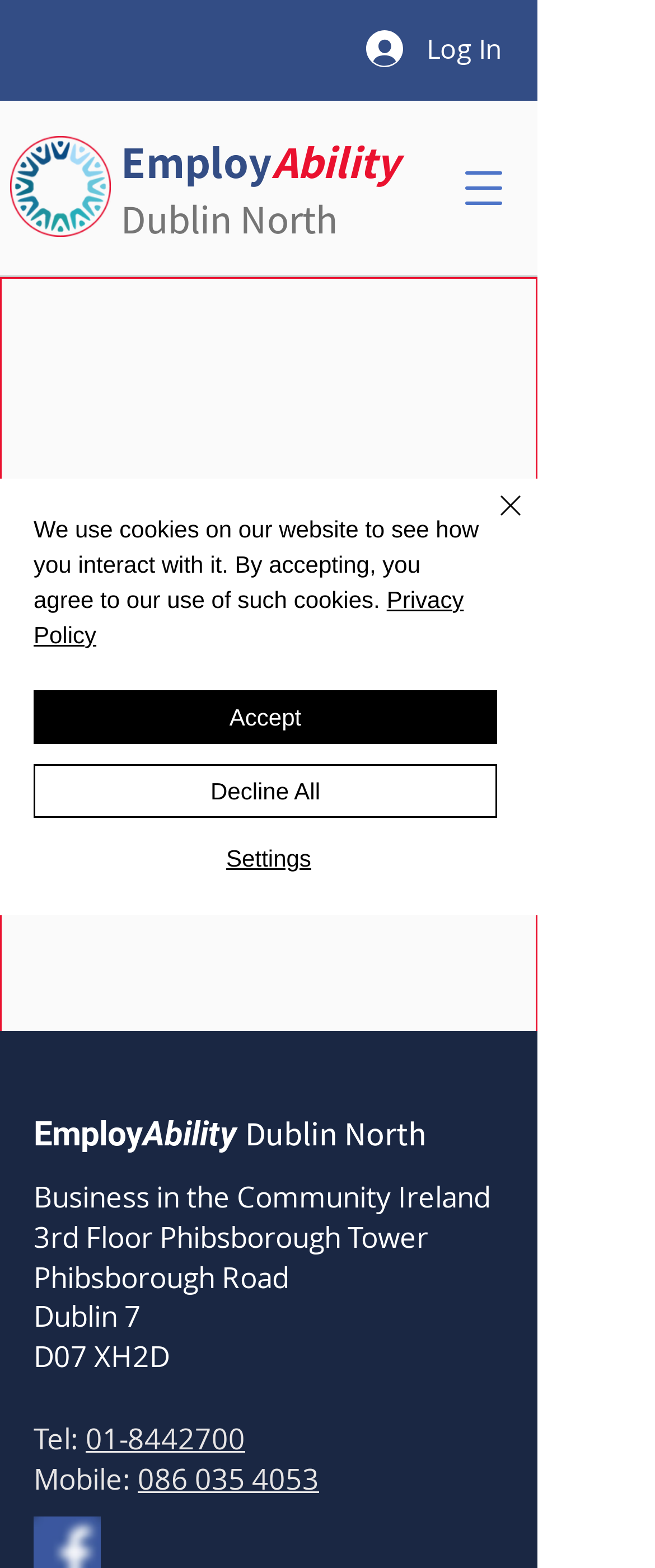Use a single word or phrase to answer the question: What is the name of the organization?

EmployAbility